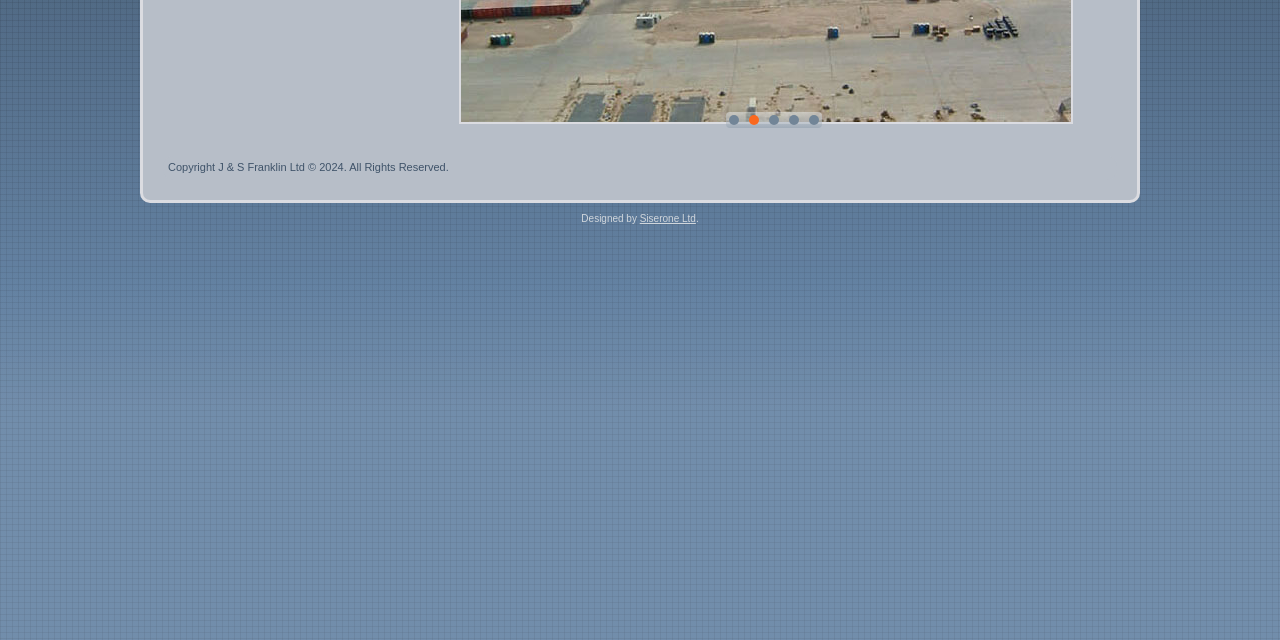Extract the bounding box for the UI element that matches this description: "Siserone Ltd".

[0.5, 0.332, 0.544, 0.35]